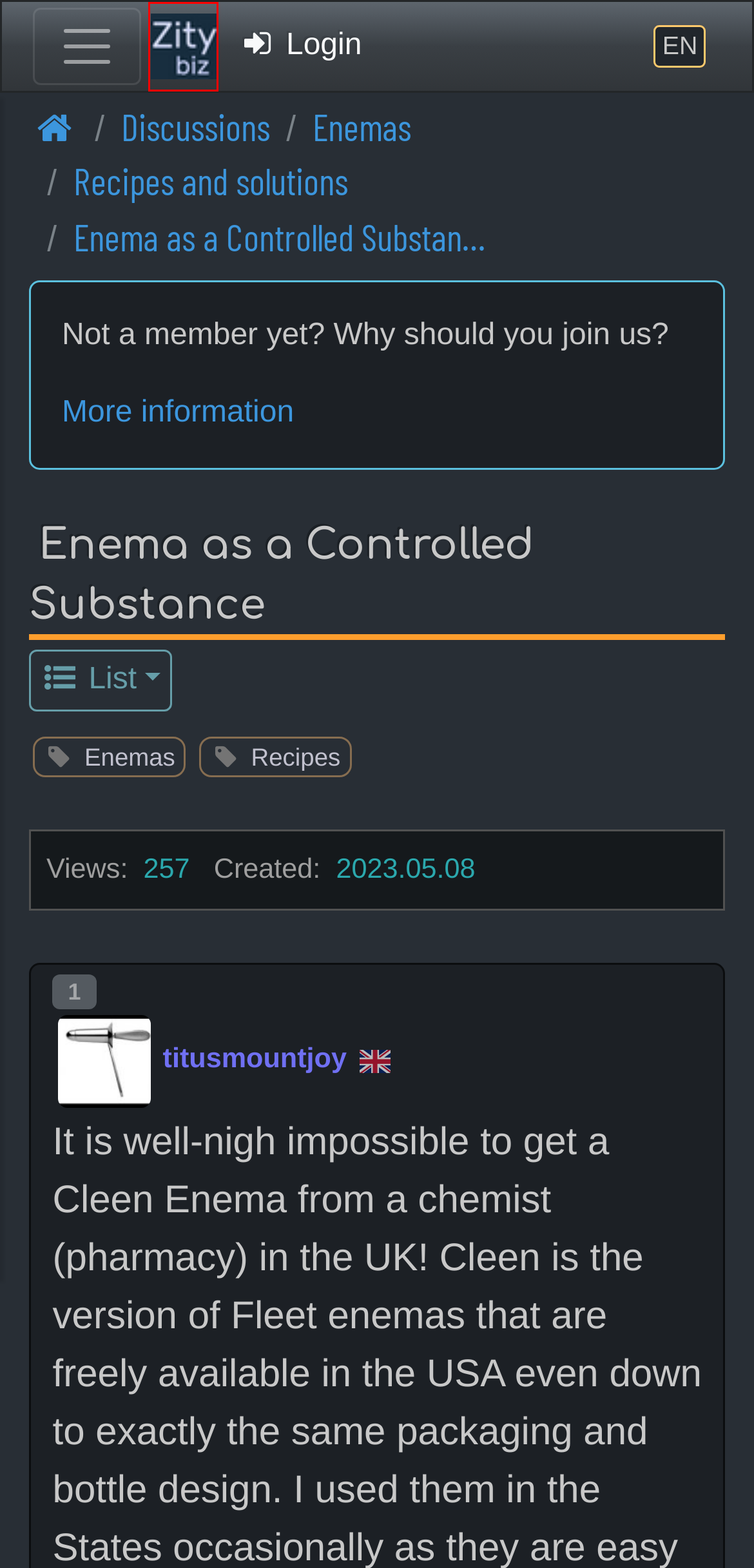View the screenshot of the webpage containing a red bounding box around a UI element. Select the most fitting webpage description for the new page shown after the element in the red bounding box is clicked. Here are the candidates:
A. Discussions | Enemas
B. Zity | Library
C. Zity
D. Search Results | Scientific Laboratory Supplies (SLS) Ltd
E. Zity | Front page
F. Zity | Contact Us
G. Zity | DMCA notice
H. Enemas | Recipes and solutions

E